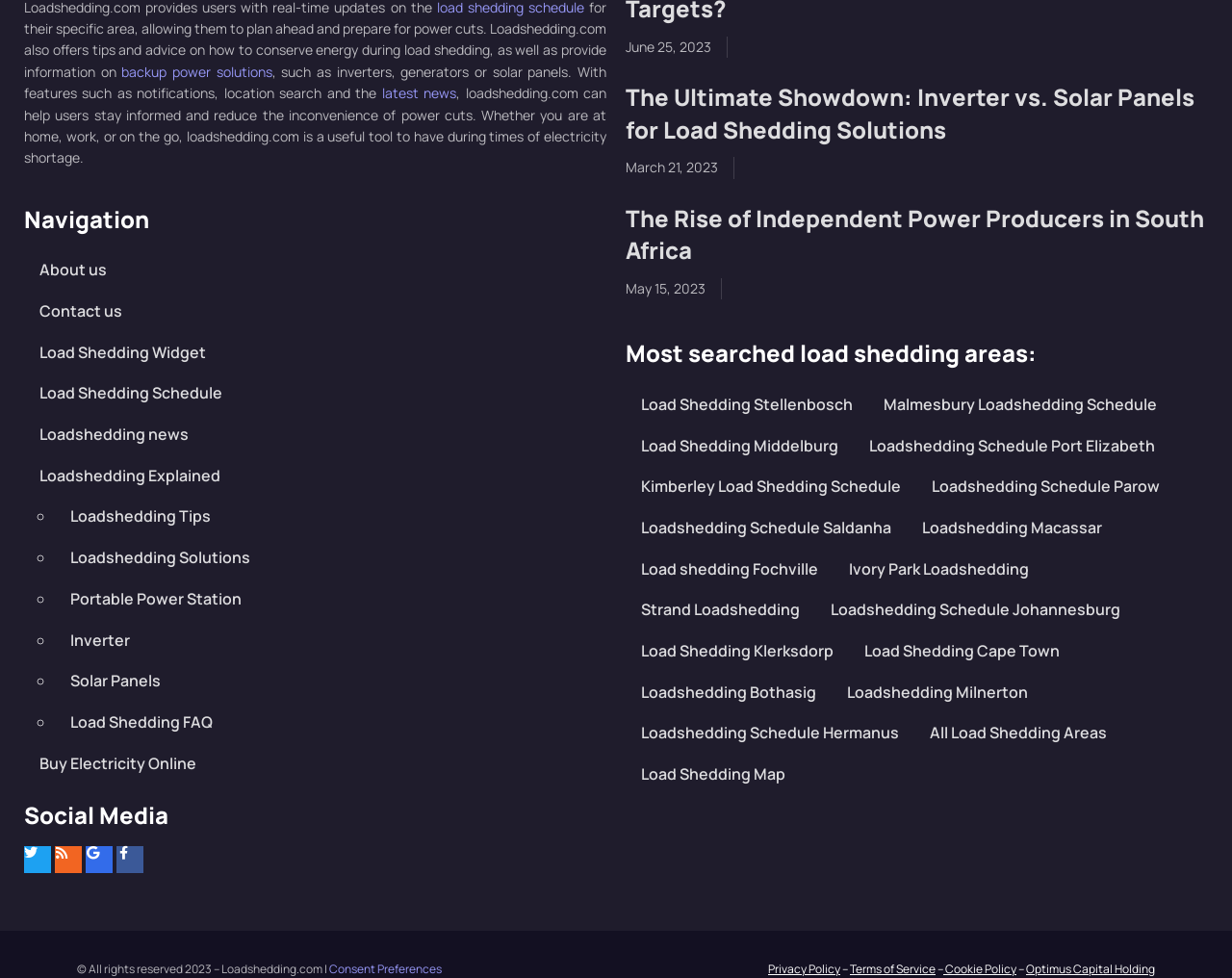What is the copyright year of loadshedding.com?
Please respond to the question with a detailed and informative answer.

The copyright notice at the bottom of the webpage indicates that all rights are reserved for 2023, implying that the website's copyright year is 2023.